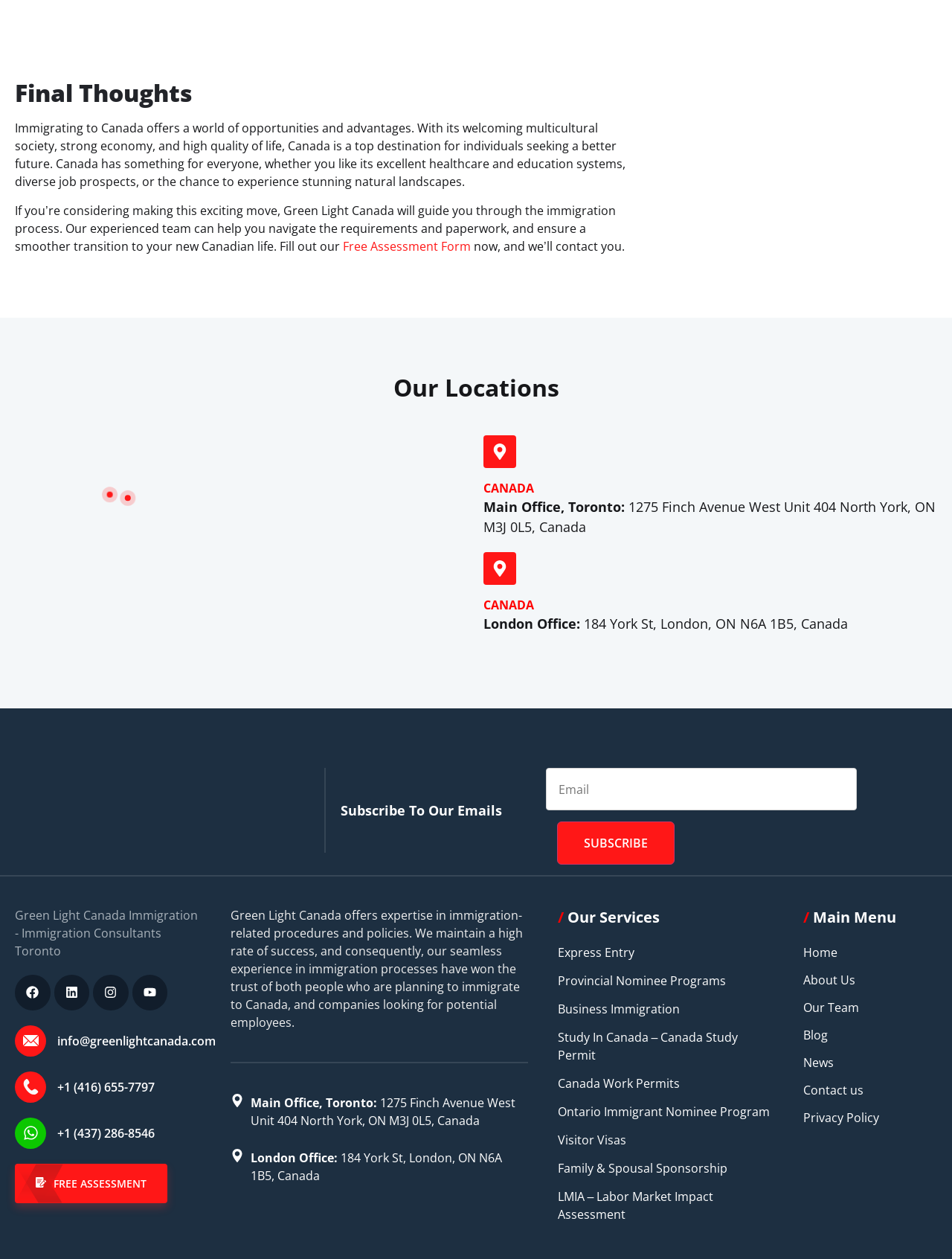Identify the bounding box coordinates for the element you need to click to achieve the following task: "Subscribe to the newsletter". The coordinates must be four float values ranging from 0 to 1, formatted as [left, top, right, bottom].

[0.585, 0.652, 0.708, 0.687]